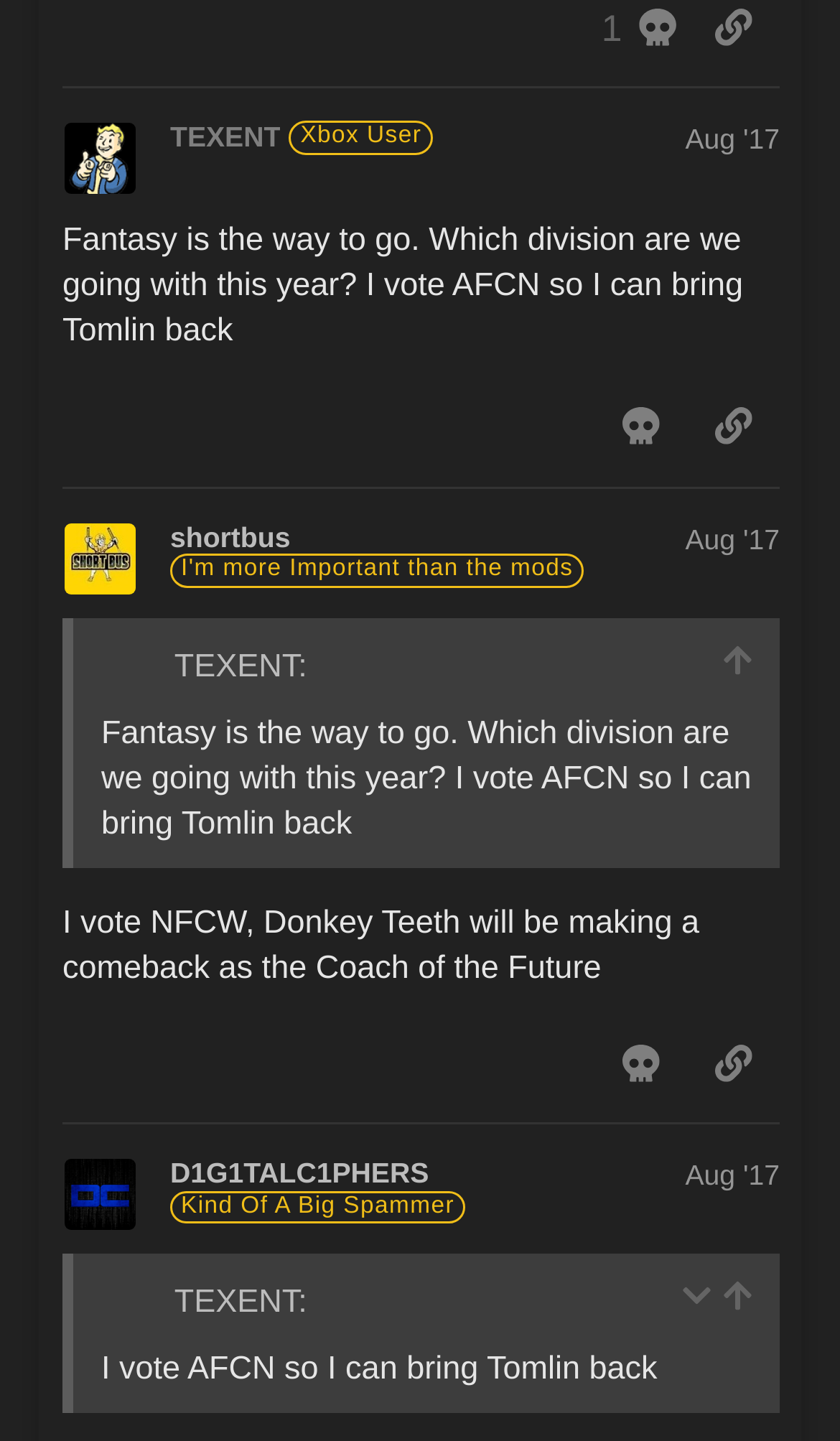Specify the bounding box coordinates of the area that needs to be clicked to achieve the following instruction: "Click on the username TEXENT".

[0.203, 0.084, 0.335, 0.107]